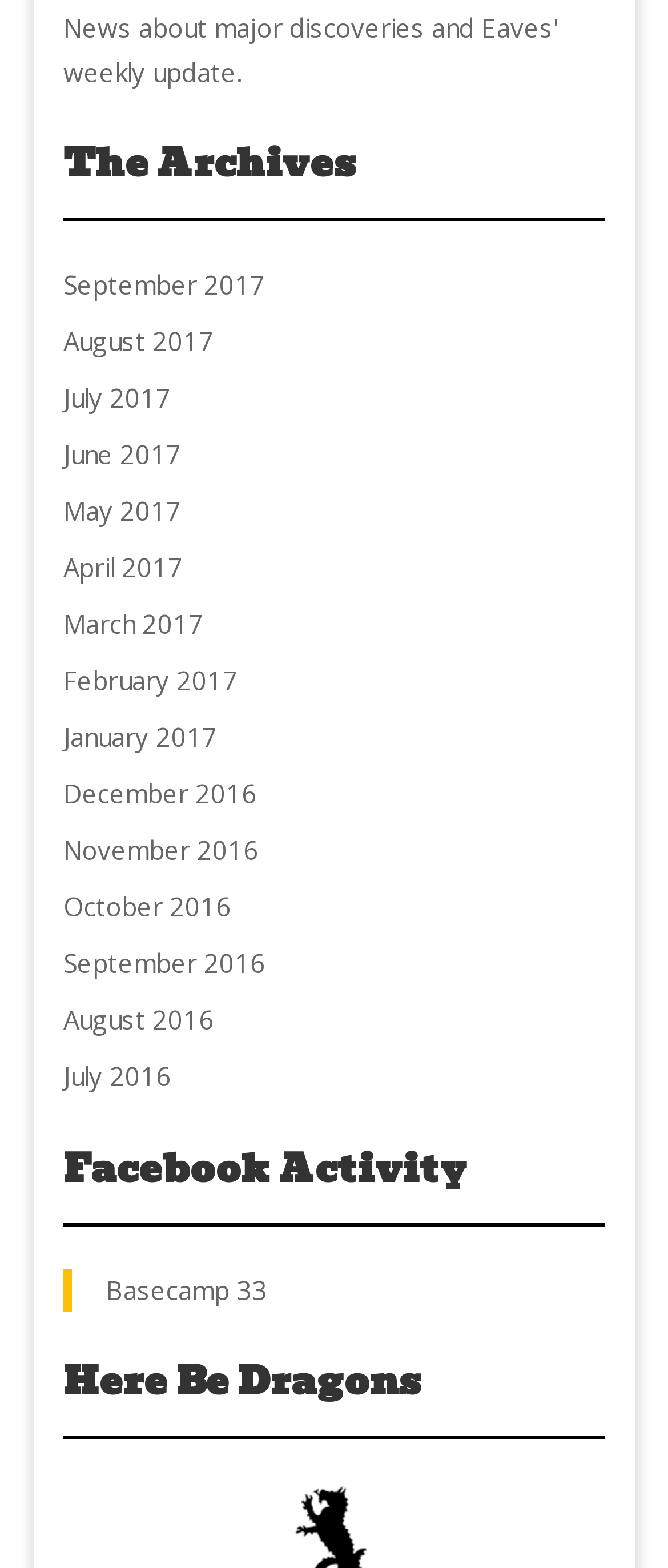Locate the bounding box coordinates of the clickable part needed for the task: "Check Facebook Activity".

[0.095, 0.734, 0.905, 0.782]